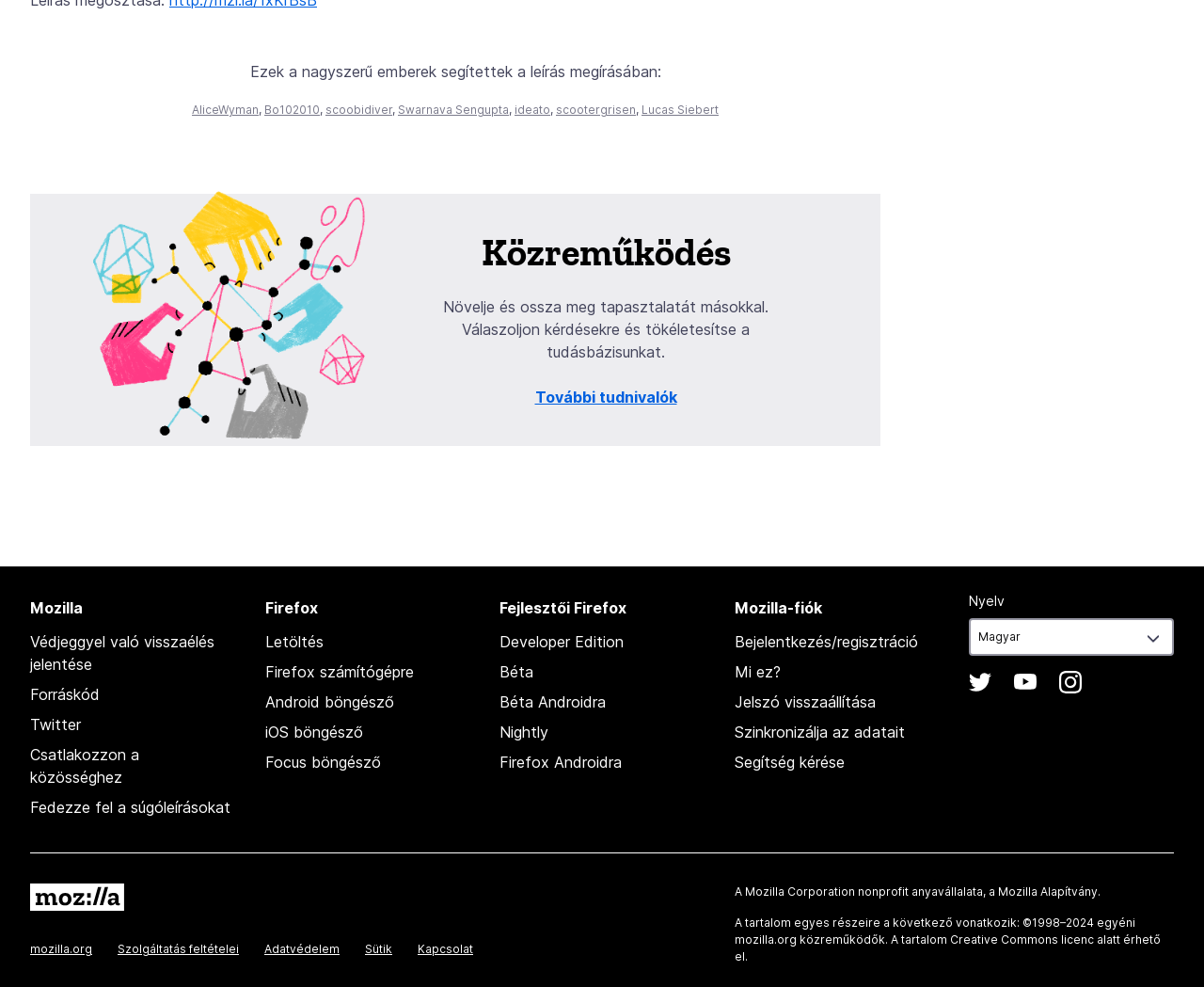Identify the bounding box coordinates of the area that should be clicked in order to complete the given instruction: "Click on the 'További tudnivalók' link". The bounding box coordinates should be four float numbers between 0 and 1, i.e., [left, top, right, bottom].

[0.444, 0.393, 0.562, 0.412]